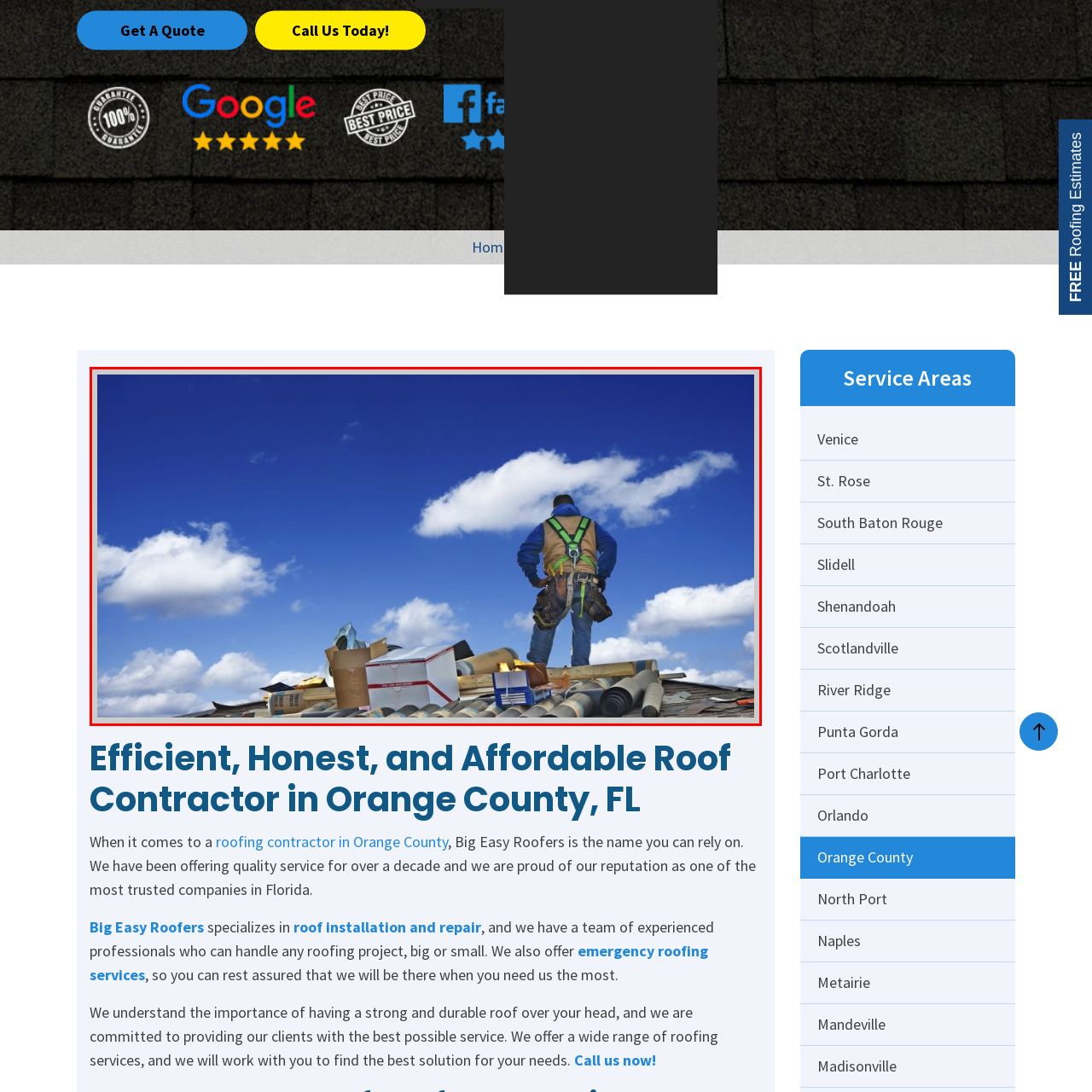What is surrounding the worker?
Take a close look at the image highlighted by the red bounding box and answer the question thoroughly based on the details you see.

Upon examining the image, I notice that the worker is surrounded by various materials, including rolls of roofing paper and boxes, which suggests that an ongoing roofing project is taking place.